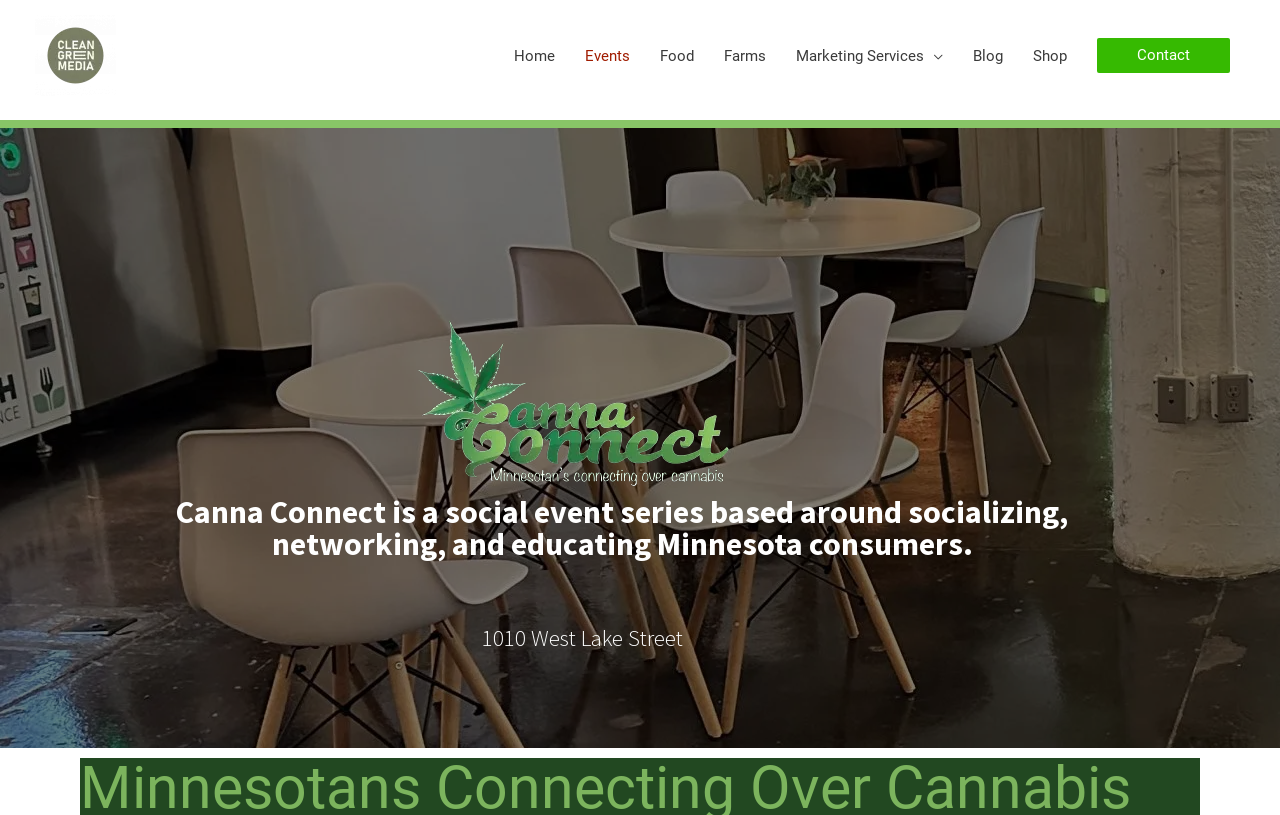Provide the bounding box coordinates of the section that needs to be clicked to accomplish the following instruction: "read about Canna Connect."

[0.123, 0.609, 0.849, 0.687]